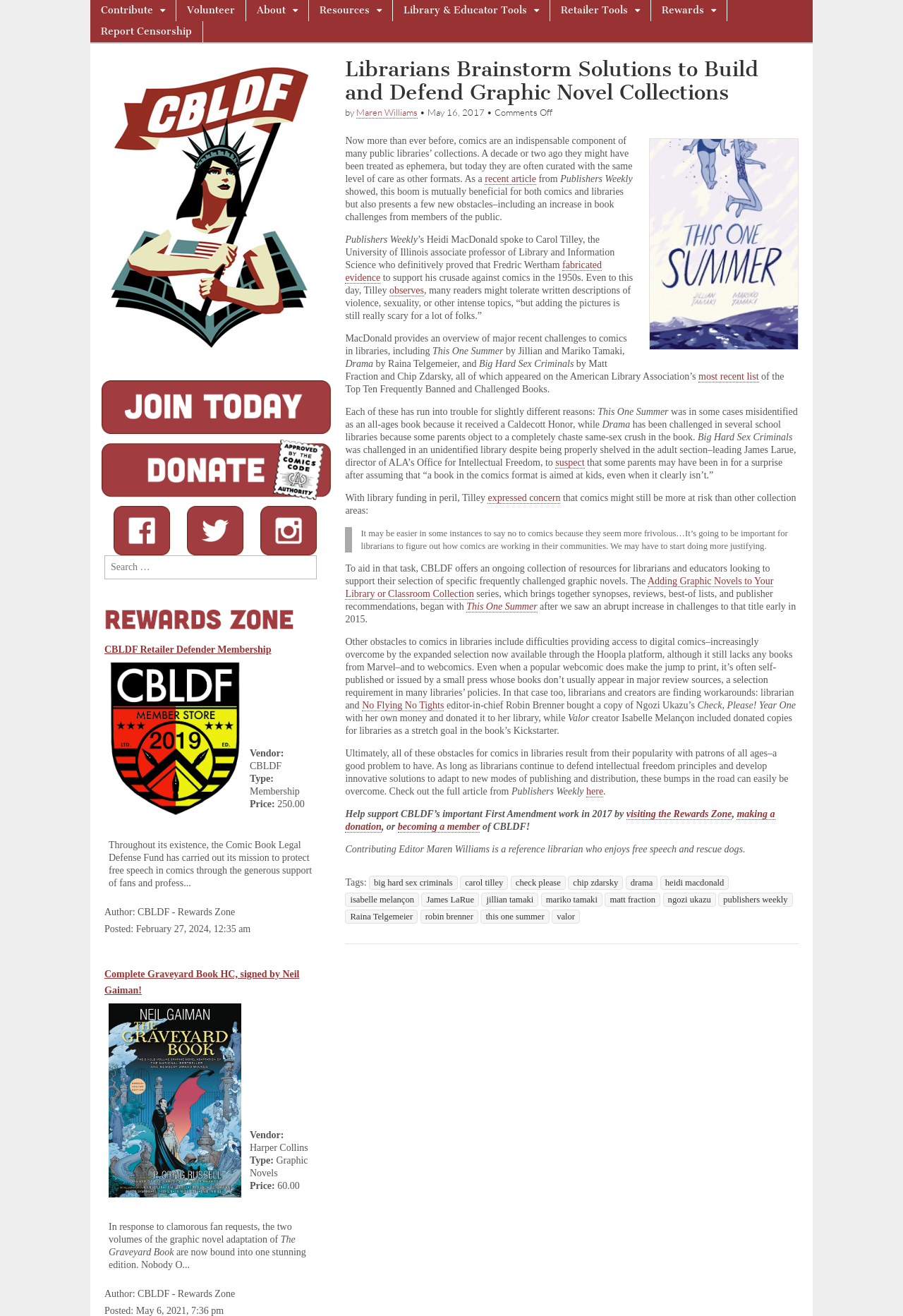What is the topic of the article?
Please give a detailed and elaborate explanation in response to the question.

The topic of the article can be inferred from the title 'Librarians Brainstorm Solutions to Build and Defend Graphic Novel Collections' and the content of the article which discusses the challenges and obstacles faced by librarians in collecting and maintaining graphic novels in libraries.